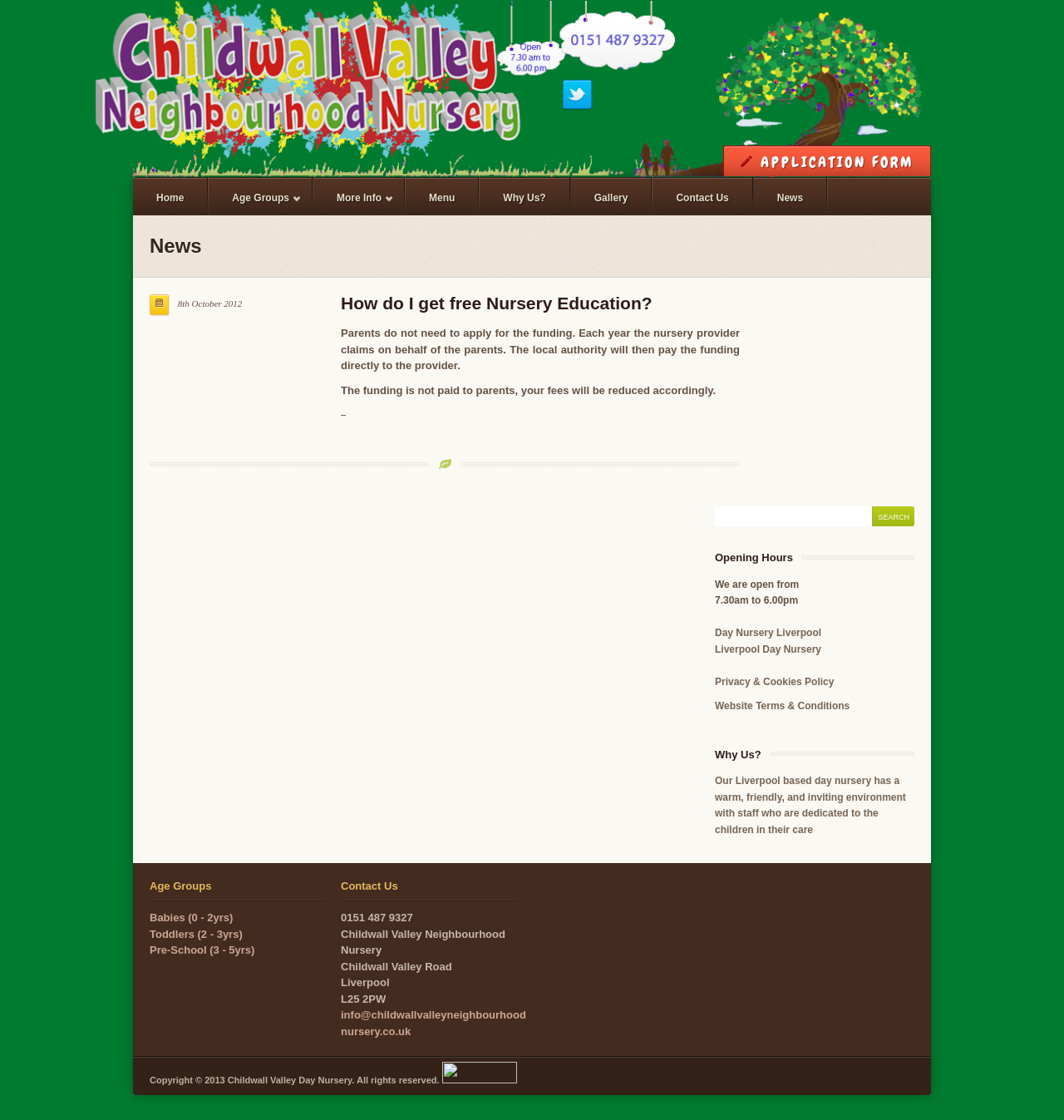What is the address of the nursery?
Give a thorough and detailed response to the question.

I found the answer by looking at the static text elements with the text 'Childwall Valley Road', 'Liverpool', and 'L25 2PW' which are located in the section with the heading 'Contact Us'.